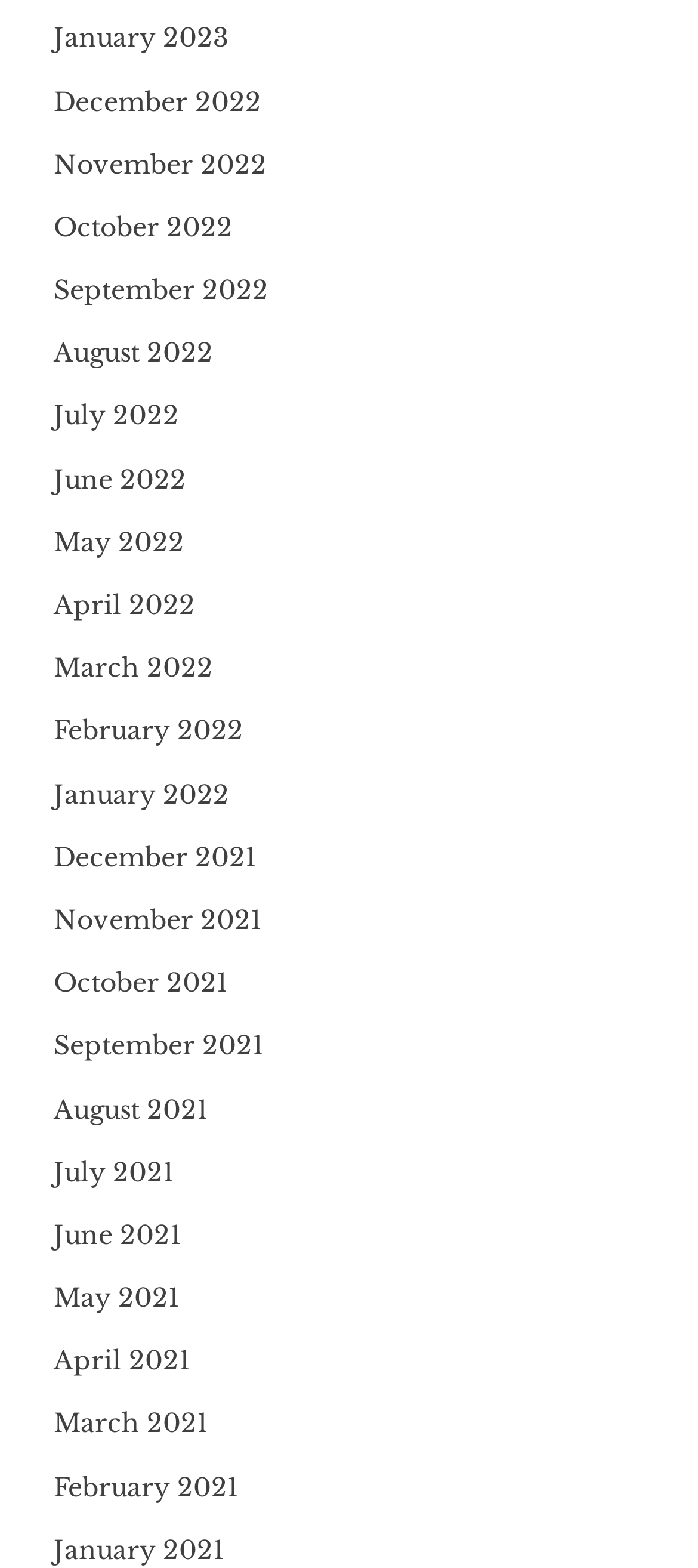Locate the bounding box coordinates of the clickable region to complete the following instruction: "check September 2022."

[0.077, 0.175, 0.385, 0.195]